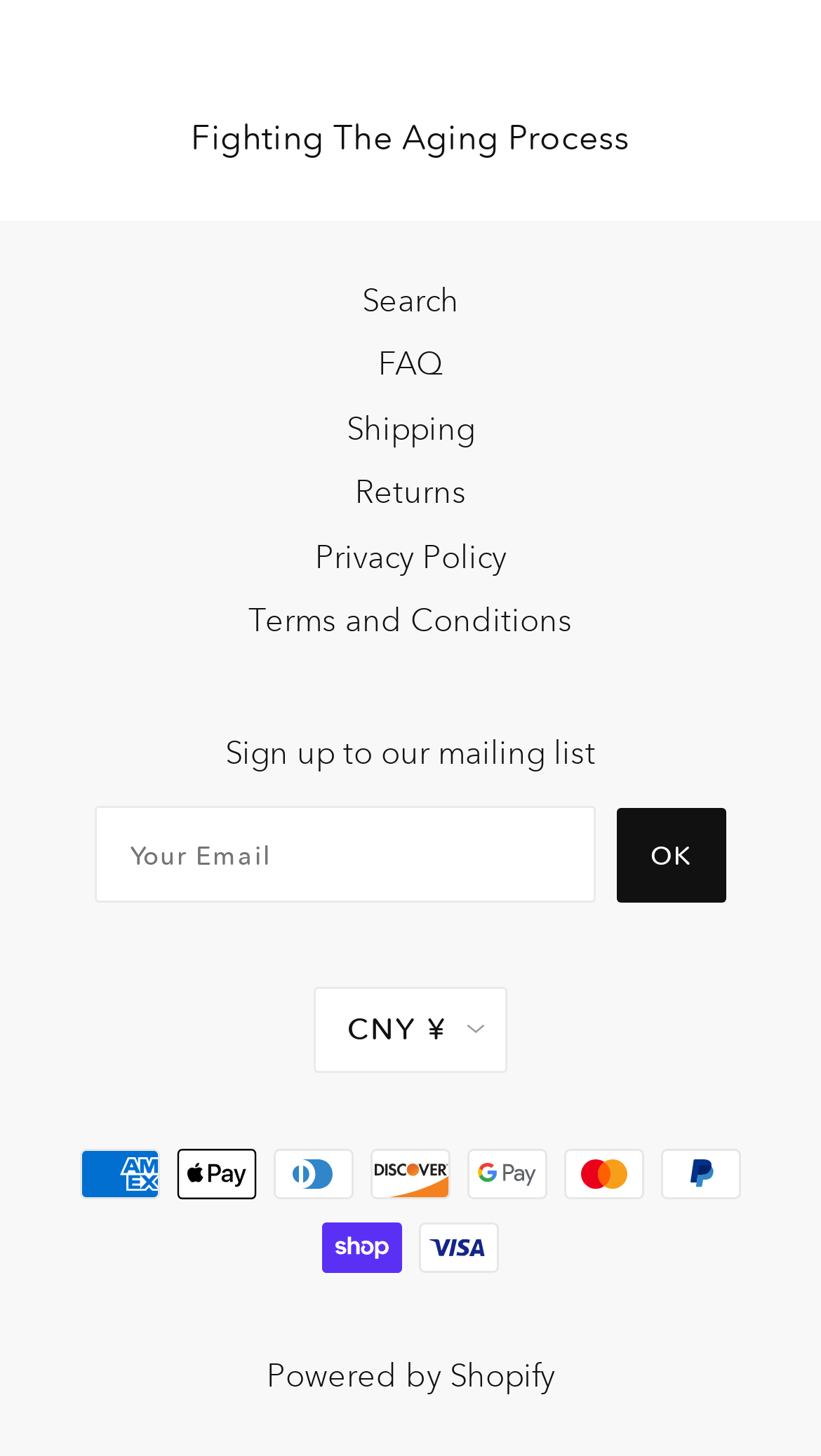Please determine the bounding box coordinates, formatted as (top-left x, top-left y, bottom-right x, bottom-right y), with all values as floating point numbers between 0 and 1. Identify the bounding box of the region described as: CNY ¥

[0.382, 0.678, 0.618, 0.736]